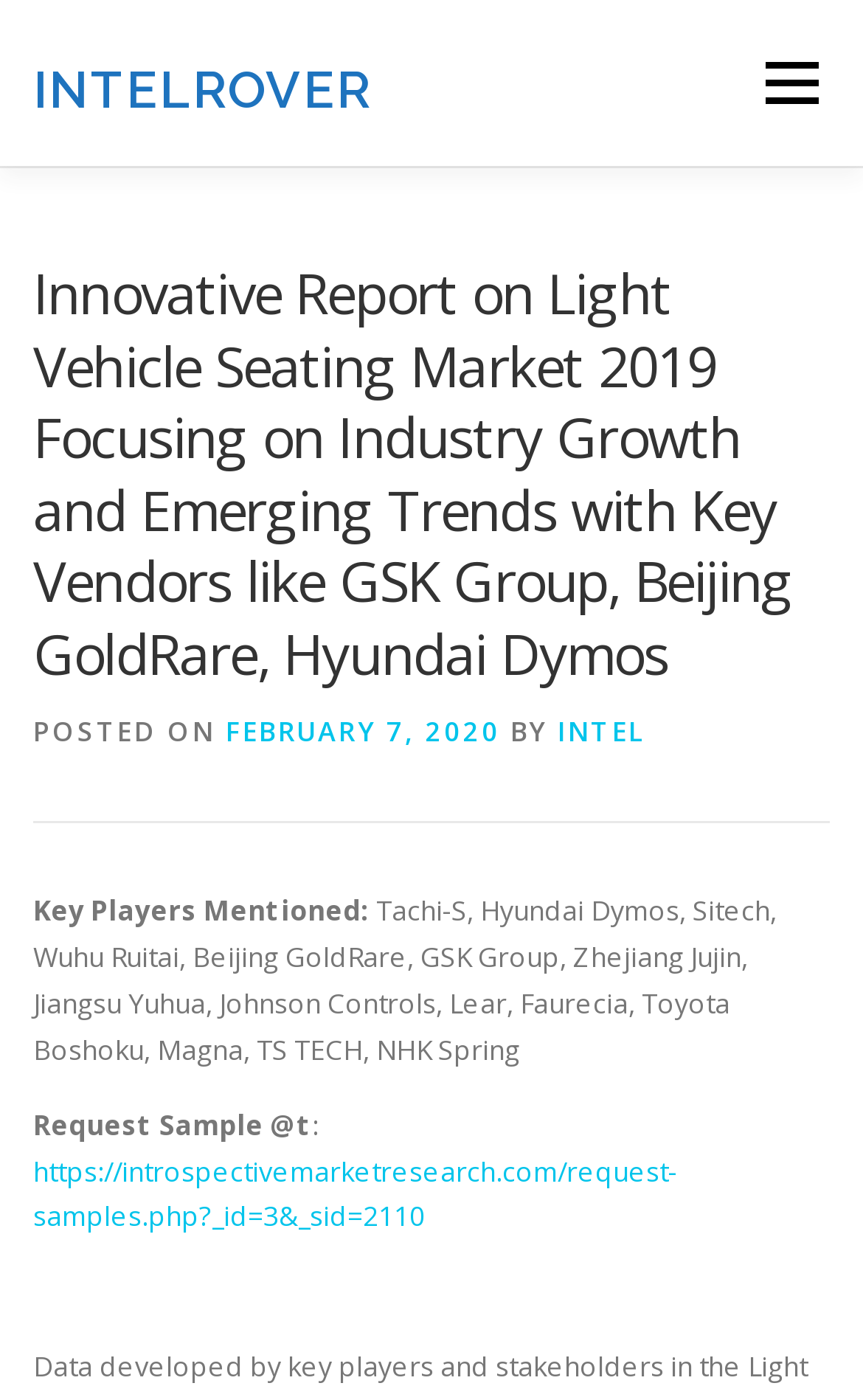Based on the image, give a detailed response to the question: What is the position of the 'Menu' link?

I found the position of the 'Menu' link by looking at its bounding box coordinates [0.872, 0.0, 0.962, 0.119] which indicates it is located at the top right of the page.